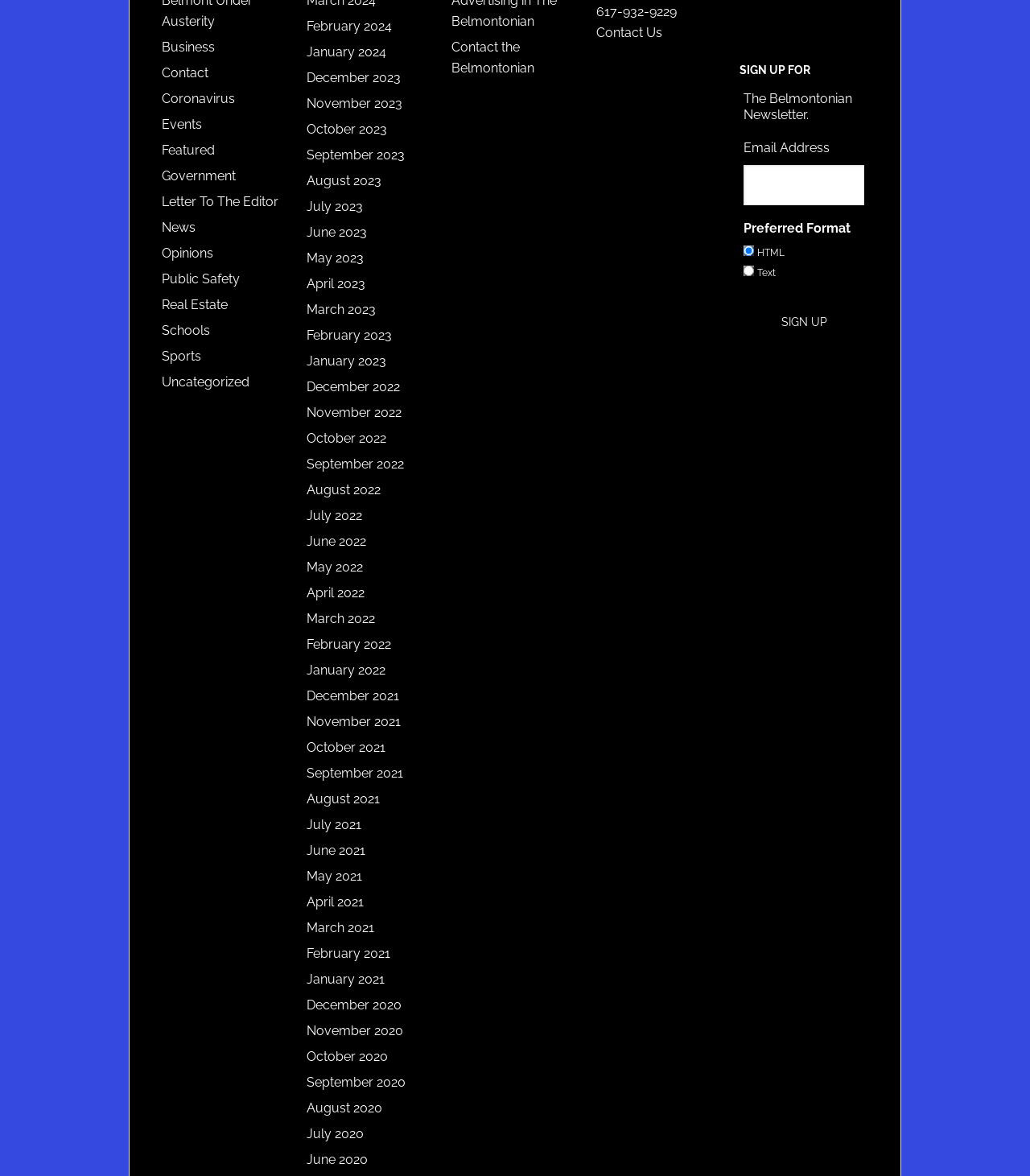Identify the bounding box for the UI element described as: "Letter To The Editor". The coordinates should be four float numbers between 0 and 1, i.e., [left, top, right, bottom].

[0.157, 0.165, 0.27, 0.178]